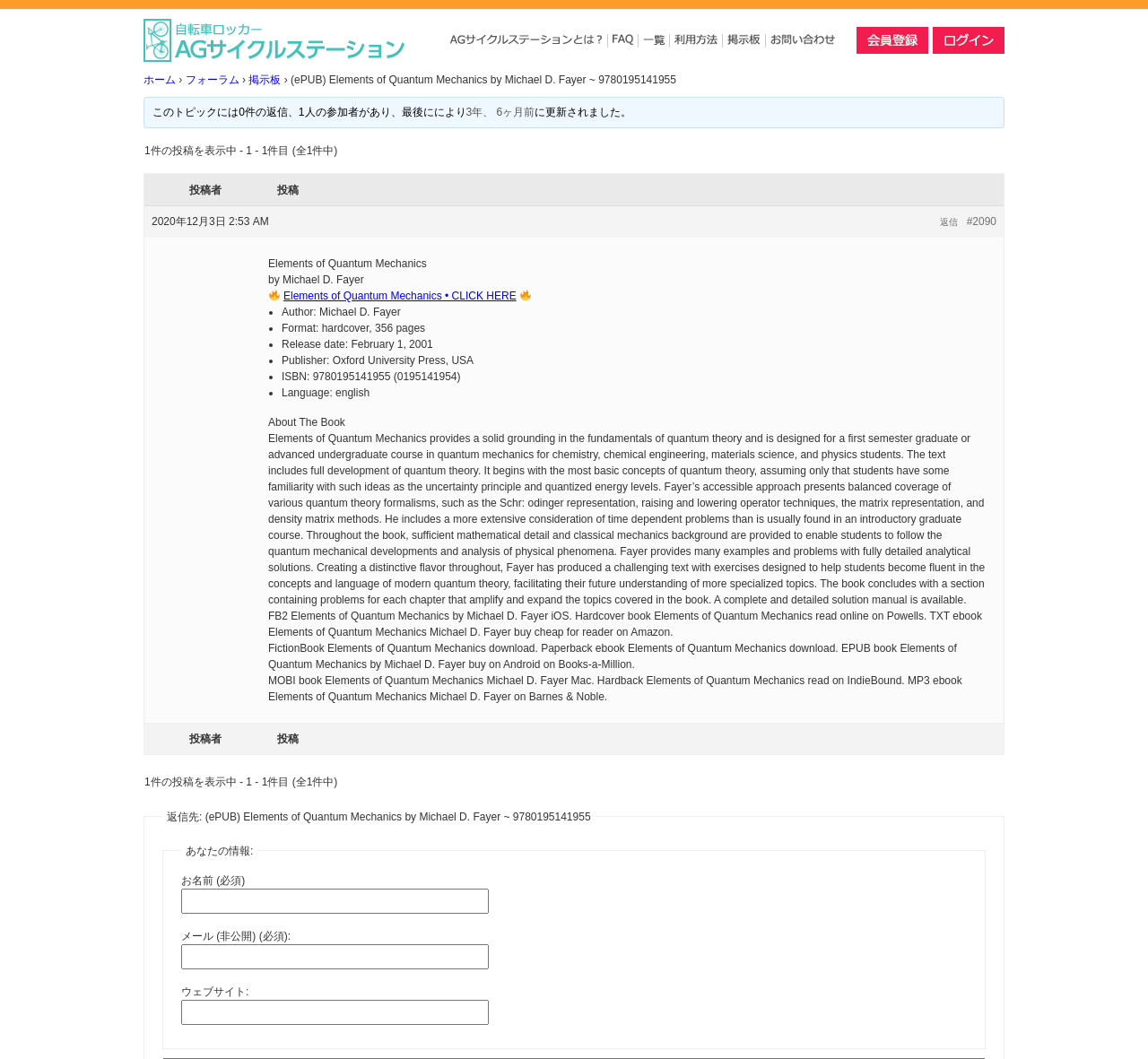Respond to the question below with a single word or phrase:
What is the name of the book being discussed?

Elements of Quantum Mechanics